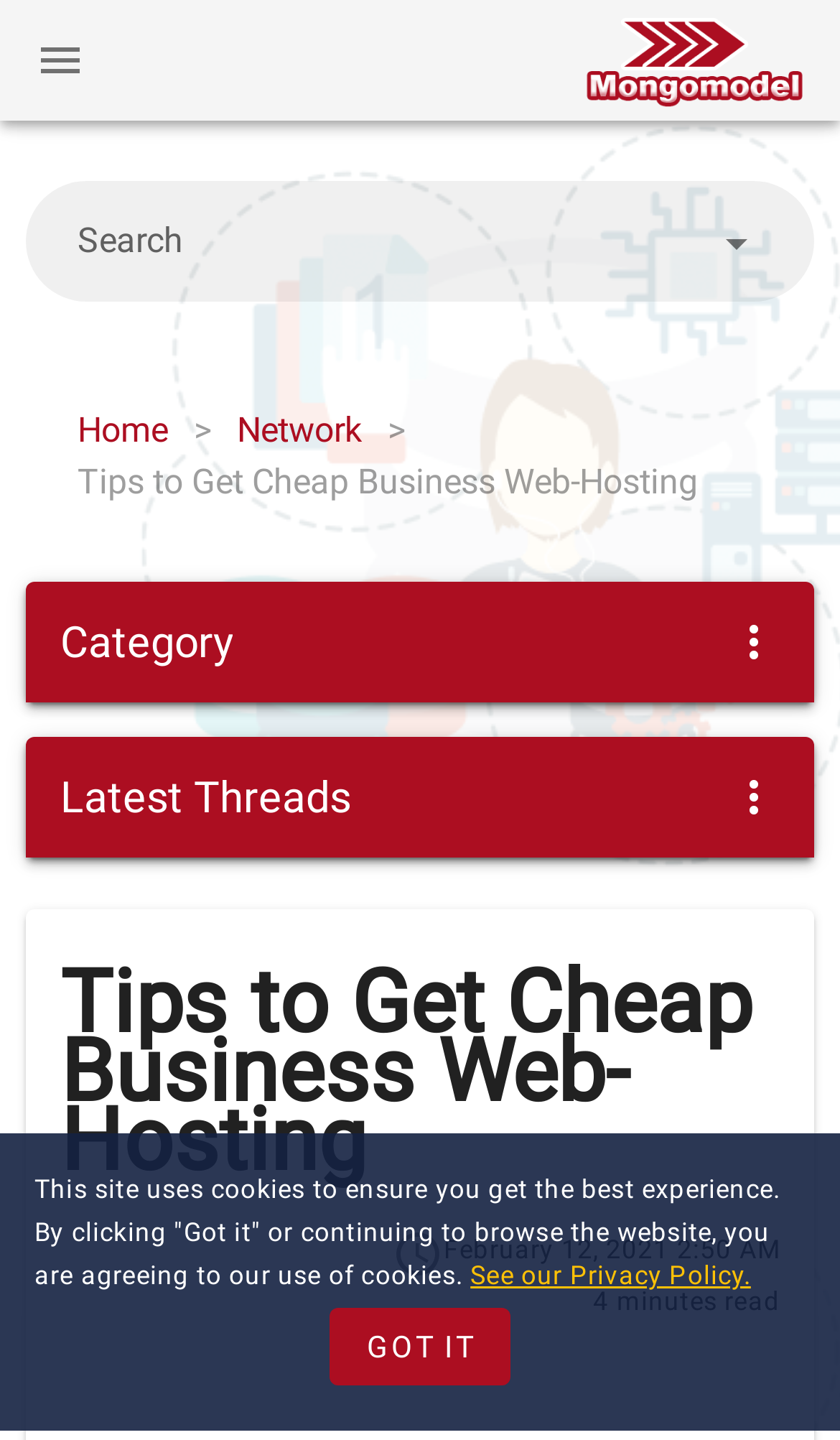Please identify the bounding box coordinates of the element that needs to be clicked to perform the following instruction: "Click the search button".

[0.01, 0.006, 0.133, 0.078]